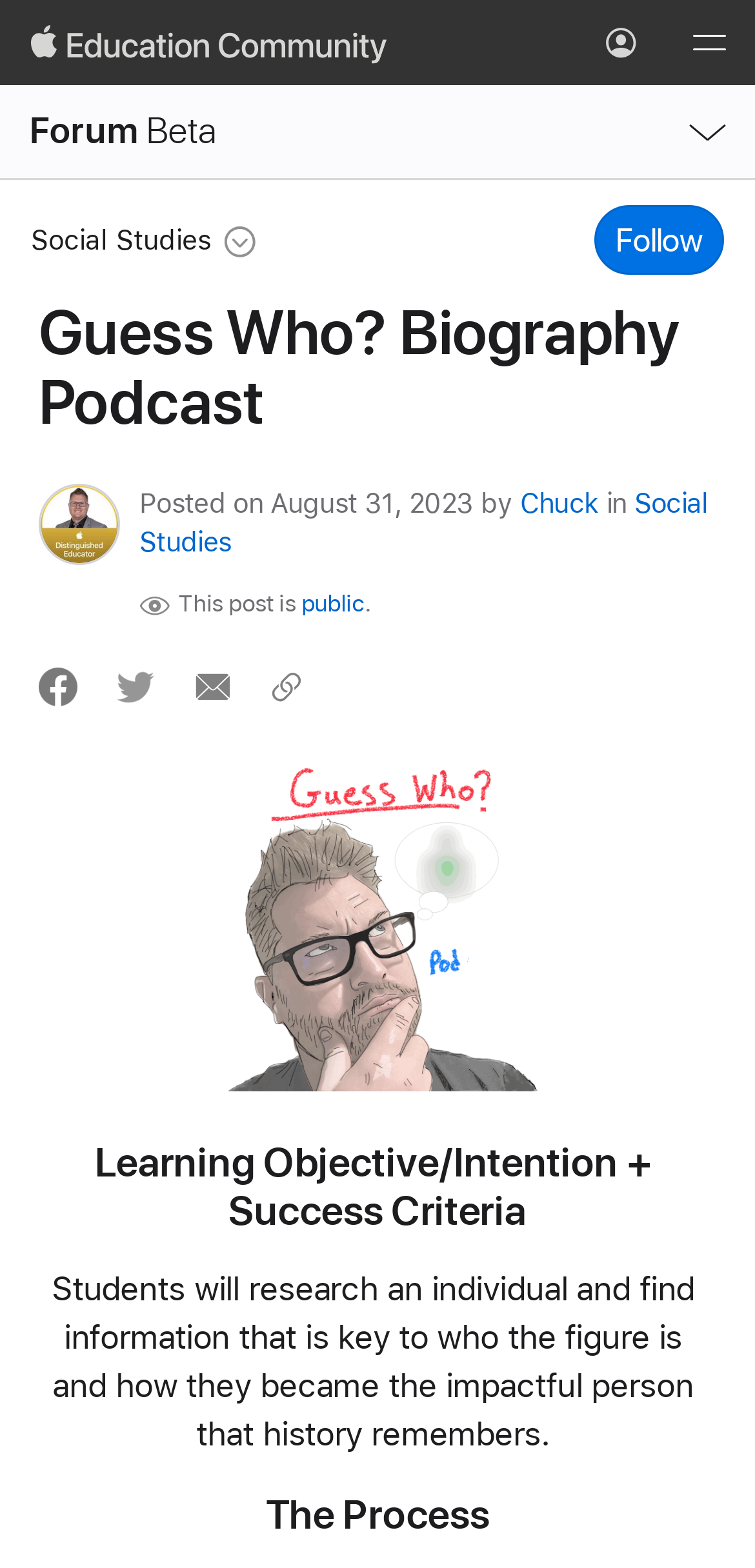Give a one-word or short-phrase answer to the following question: 
How many social media sharing buttons are there?

4